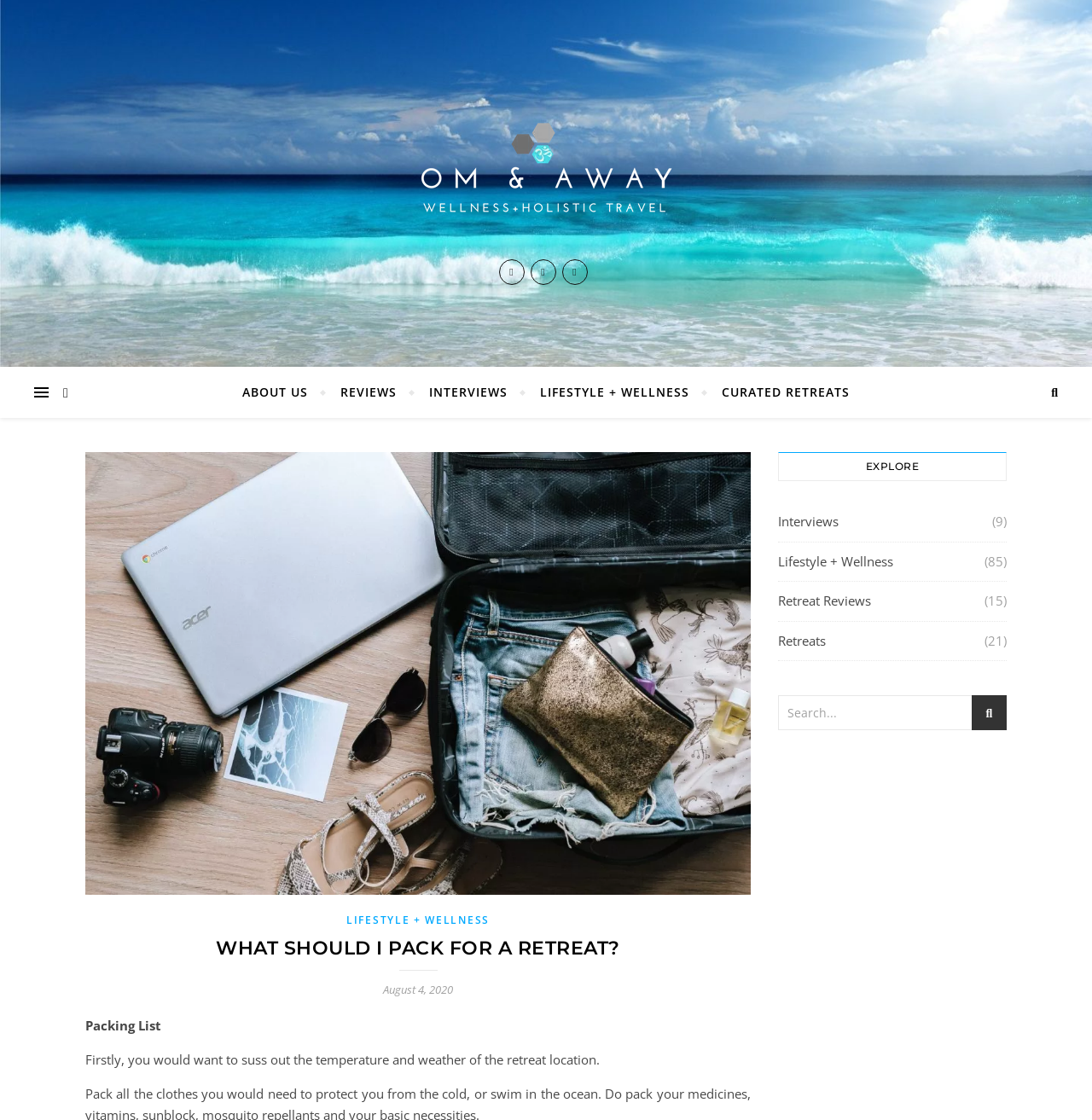Locate the bounding box coordinates of the clickable area to execute the instruction: "View the notes for '8 Mar 1889'". Provide the coordinates as four float numbers between 0 and 1, represented as [left, top, right, bottom].

None